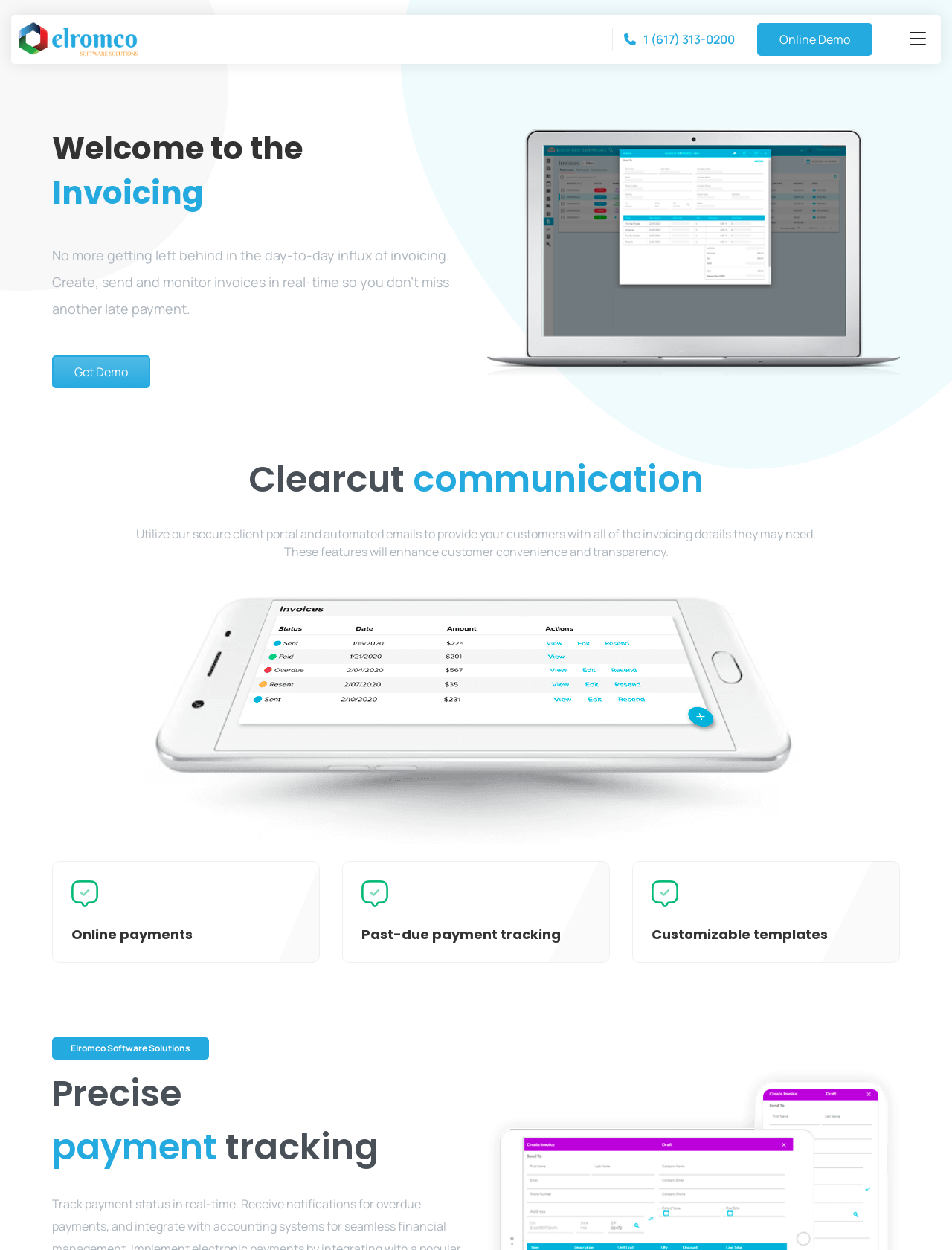Using the information in the image, could you please answer the following question in detail:
What is the company name on the webpage?

The company name 'Elromco' is mentioned in the top-left corner of the webpage, both as a link and an image, and also at the bottom of the webpage as 'Elromco Software Solutions'.